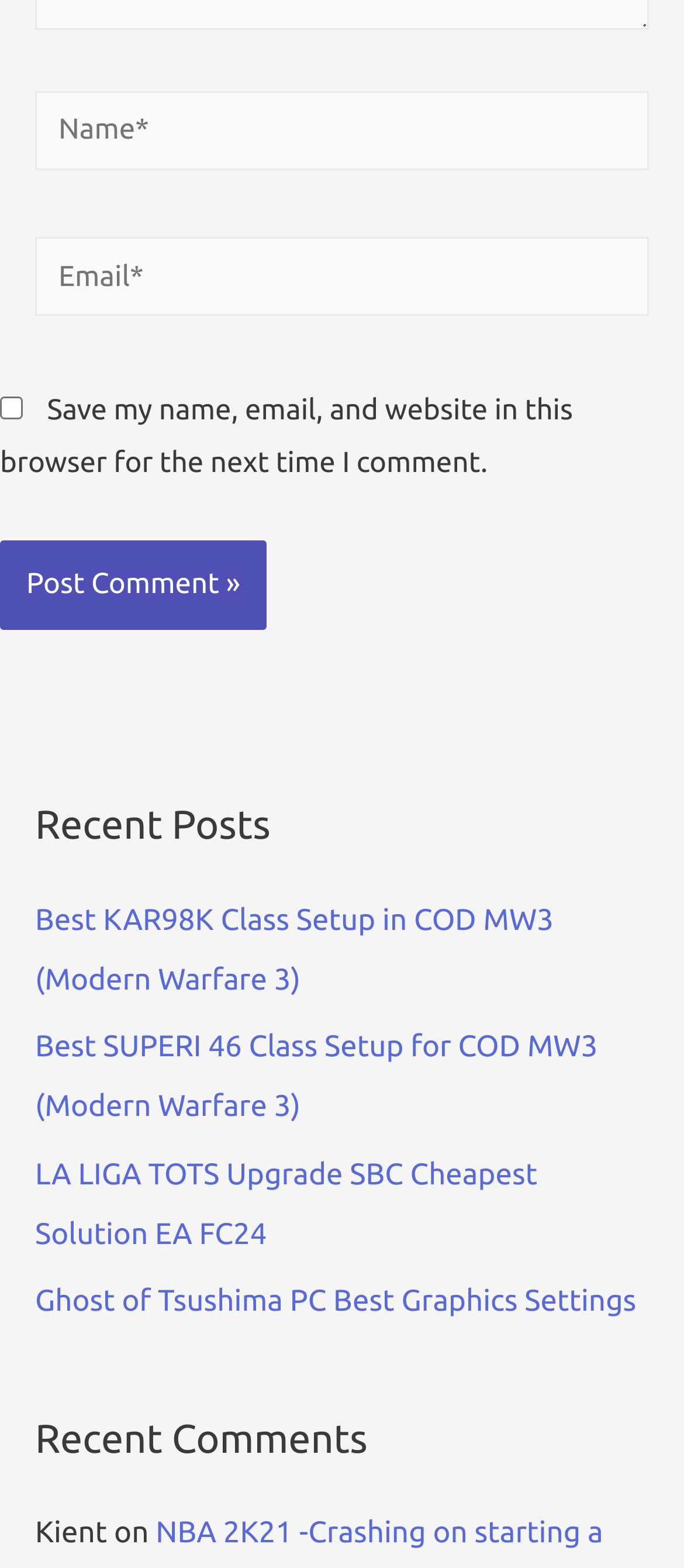Please mark the clickable region by giving the bounding box coordinates needed to complete this instruction: "Enter your name".

[0.051, 0.058, 0.949, 0.108]